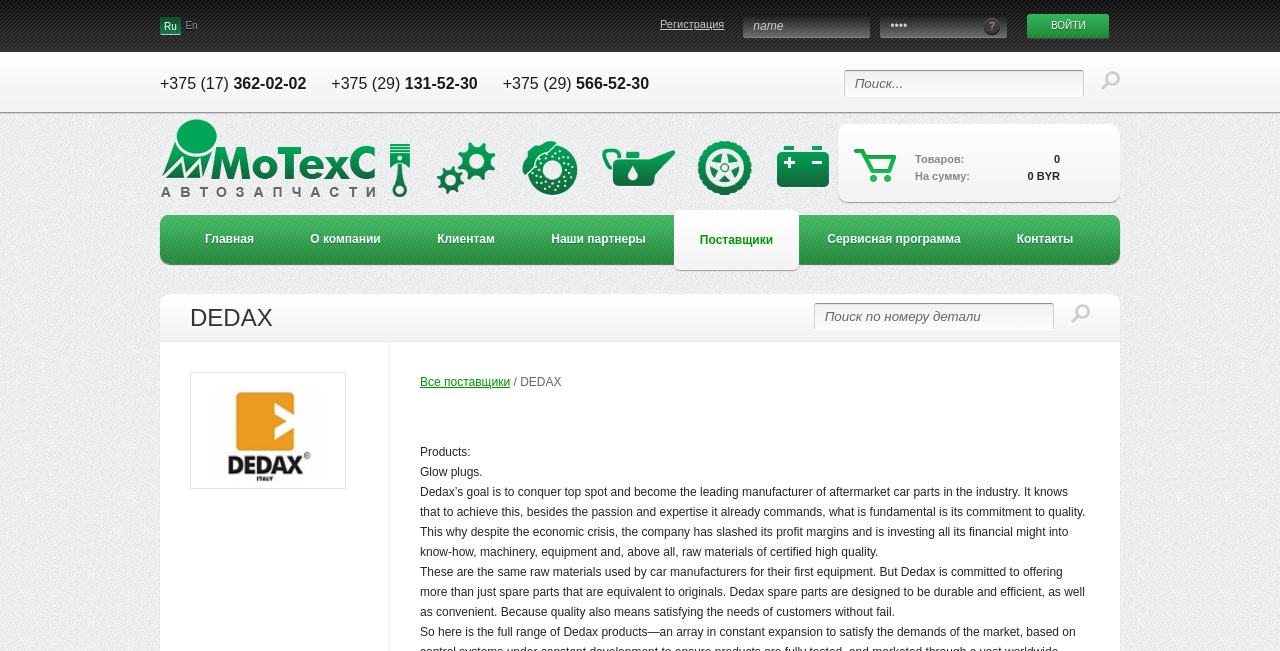Select the bounding box coordinates of the element I need to click to carry out the following instruction: "Search by part number".

[0.837, 0.467, 0.852, 0.498]